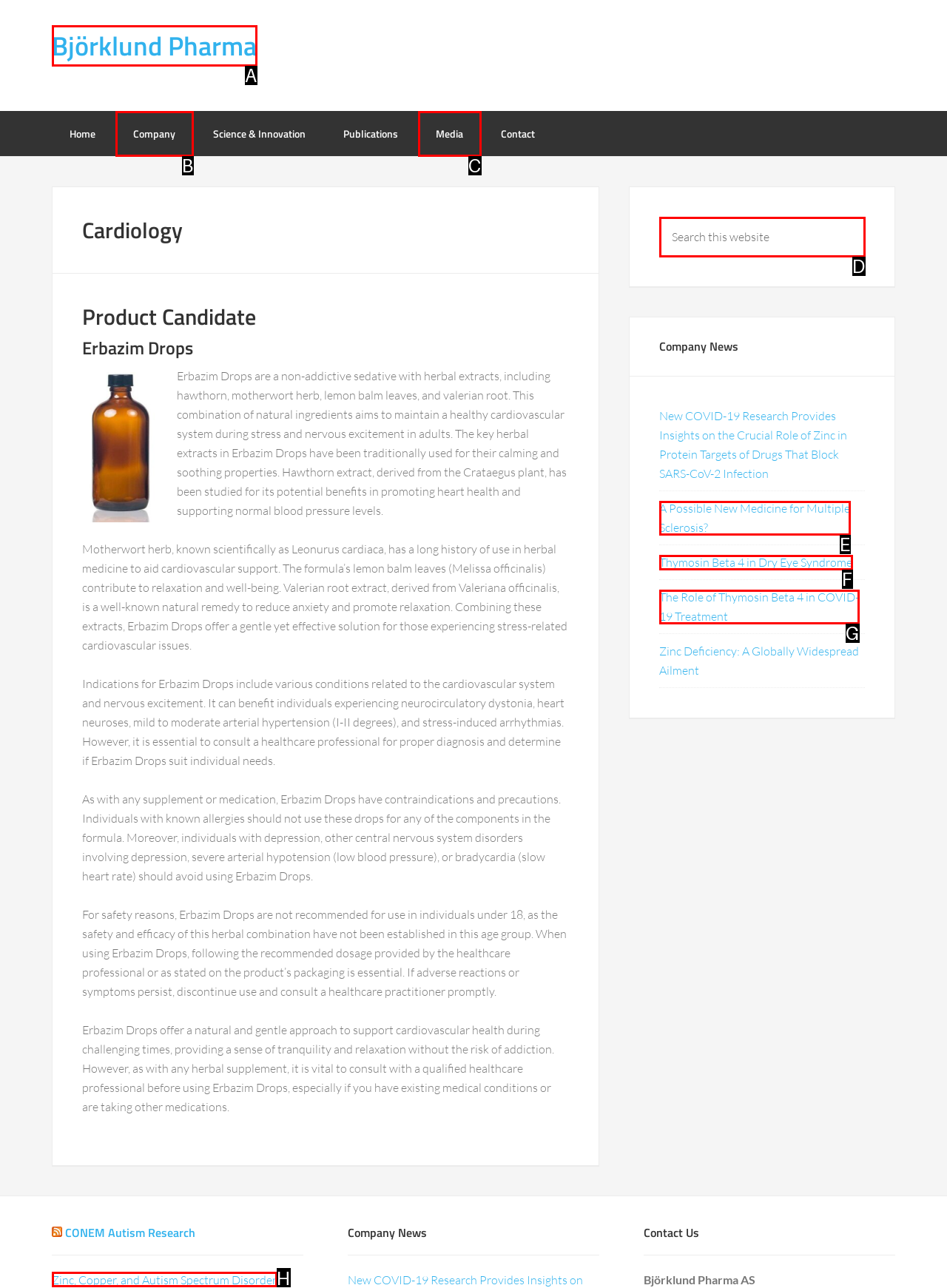Determine the HTML element that best aligns with the description: Company
Answer with the appropriate letter from the listed options.

B